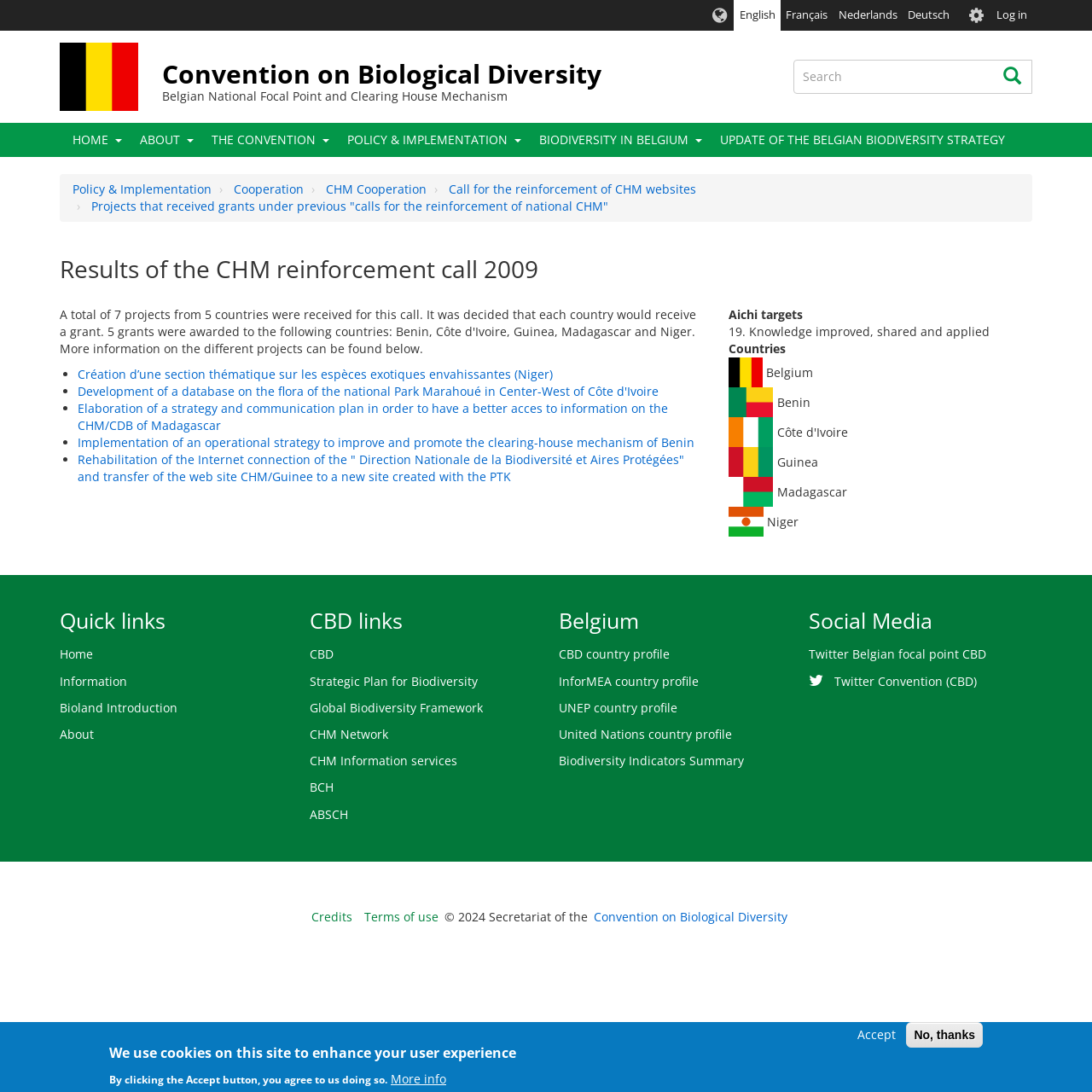Can you find the bounding box coordinates for the element to click on to achieve the instruction: "Go to Home"?

[0.055, 0.039, 0.127, 0.101]